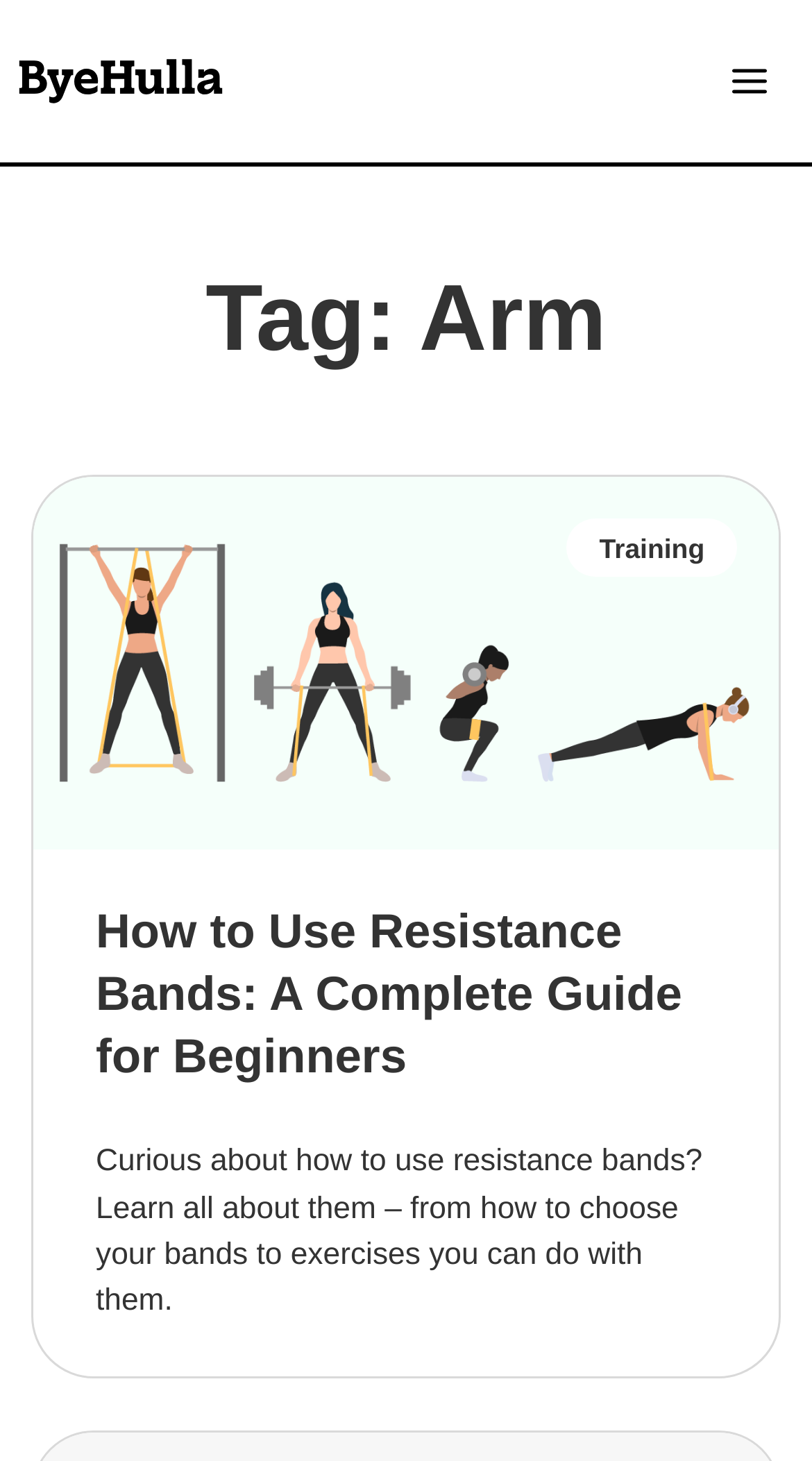Provide the bounding box for the UI element matching this description: "Terms and Conditions".

None